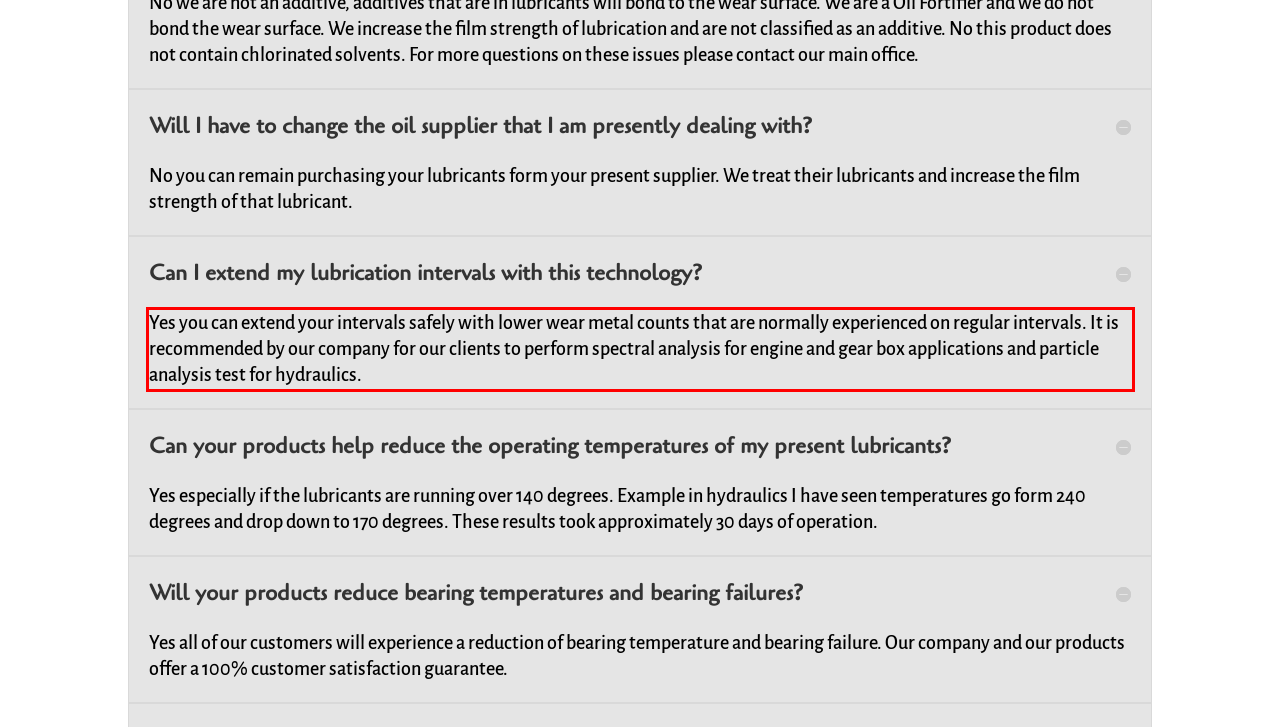You are given a screenshot of a webpage with a UI element highlighted by a red bounding box. Please perform OCR on the text content within this red bounding box.

Yes you can extend your intervals safely with lower wear metal counts that are normally experienced on regular intervals. It is recommended by our company for our clients to perform spectral analysis for engine and gear box applications and particle analysis test for hydraulics.